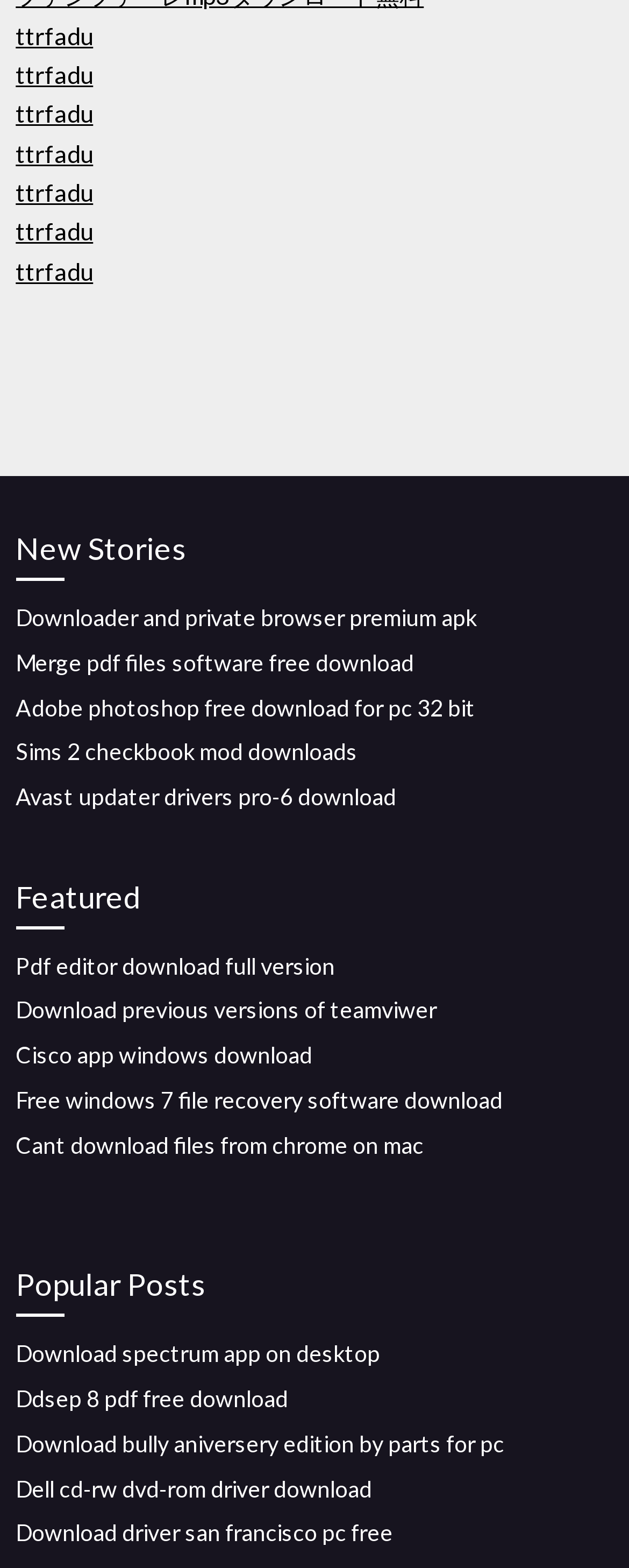Identify the bounding box coordinates for the element you need to click to achieve the following task: "View 'New Stories'". Provide the bounding box coordinates as four float numbers between 0 and 1, in the form [left, top, right, bottom].

[0.025, 0.335, 0.975, 0.37]